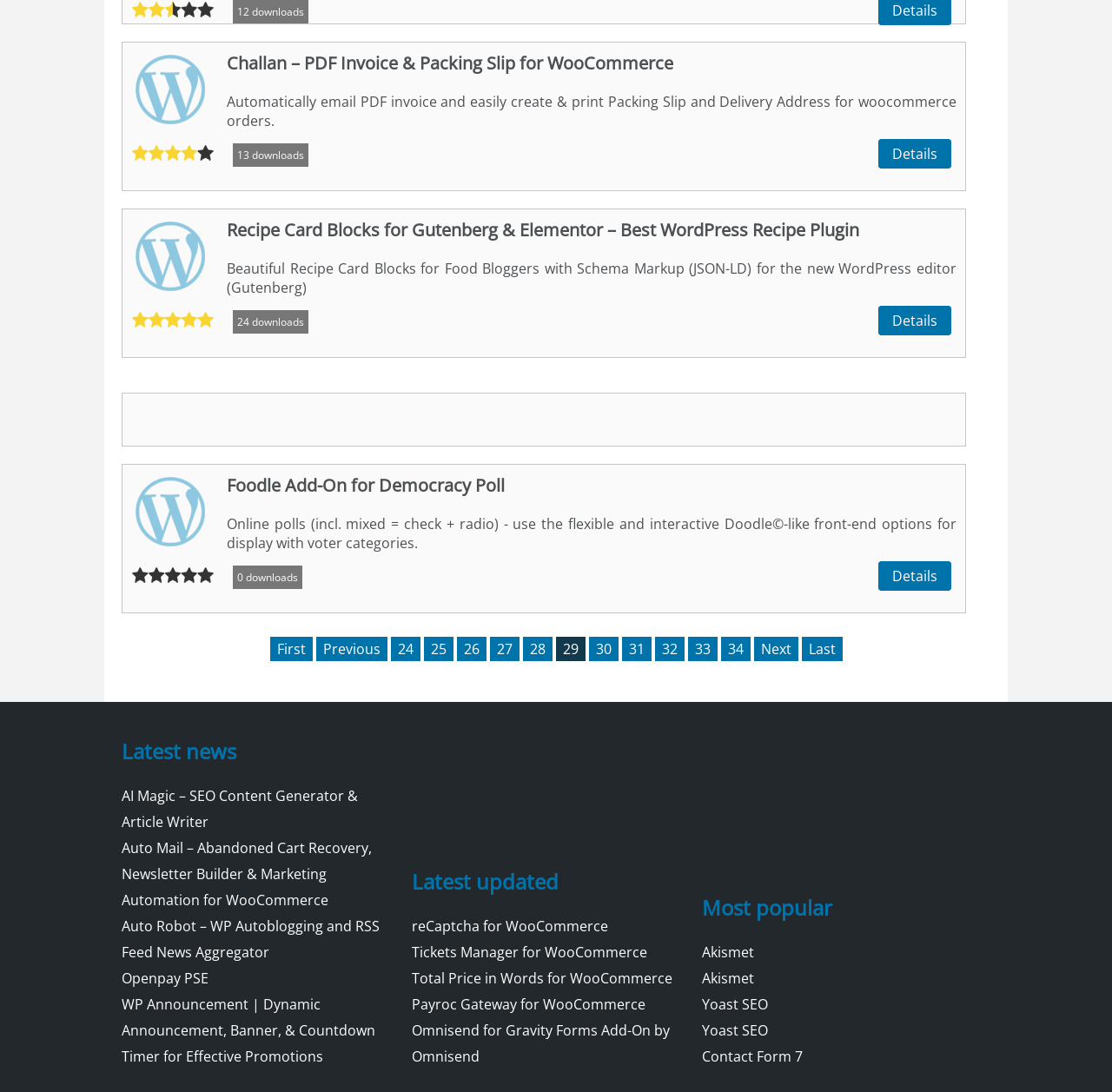What is the name of the third plugin?
Using the image, provide a concise answer in one word or a short phrase.

Foodle Add-On for Democracy Poll